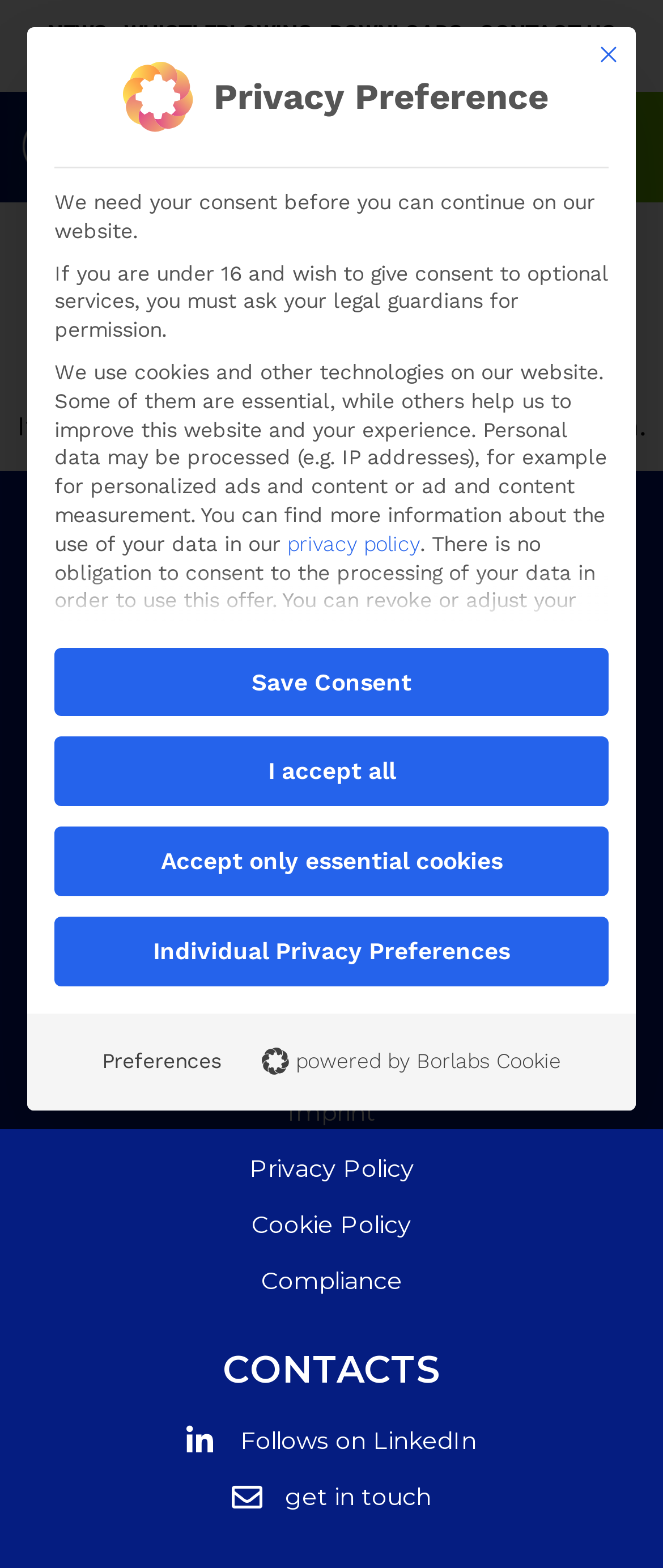Please provide the bounding box coordinates for the element that needs to be clicked to perform the instruction: "Go to NEWS page". The coordinates must consist of four float numbers between 0 and 1, formatted as [left, top, right, bottom].

[0.072, 0.011, 0.162, 0.032]